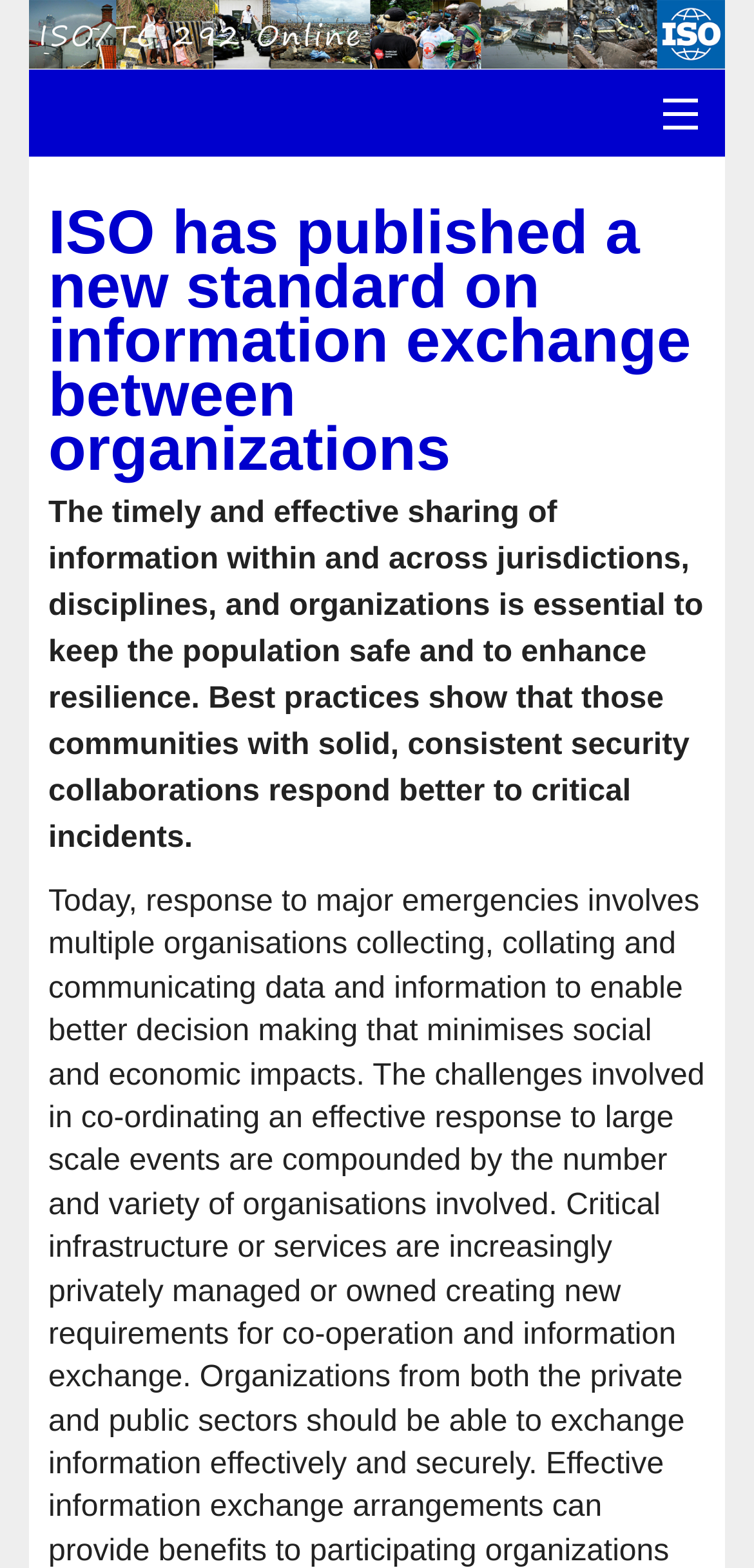Locate the coordinates of the bounding box for the clickable region that fulfills this instruction: "Read about published standards".

[0.038, 0.314, 0.962, 0.385]